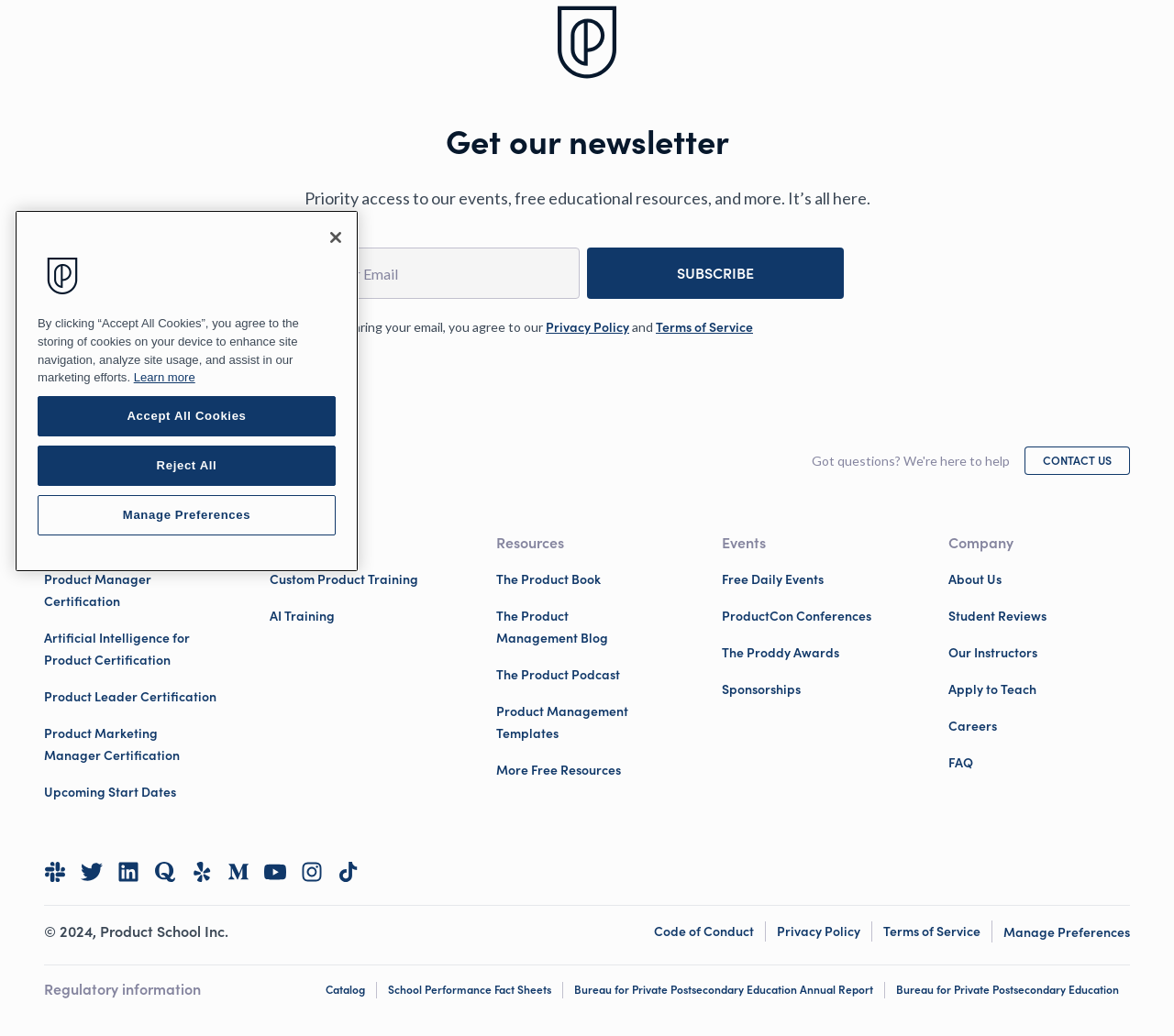Extract the bounding box coordinates for the HTML element that matches this description: "About Us". The coordinates should be four float numbers between 0 and 1, i.e., [left, top, right, bottom].

[0.807, 0.551, 0.853, 0.567]